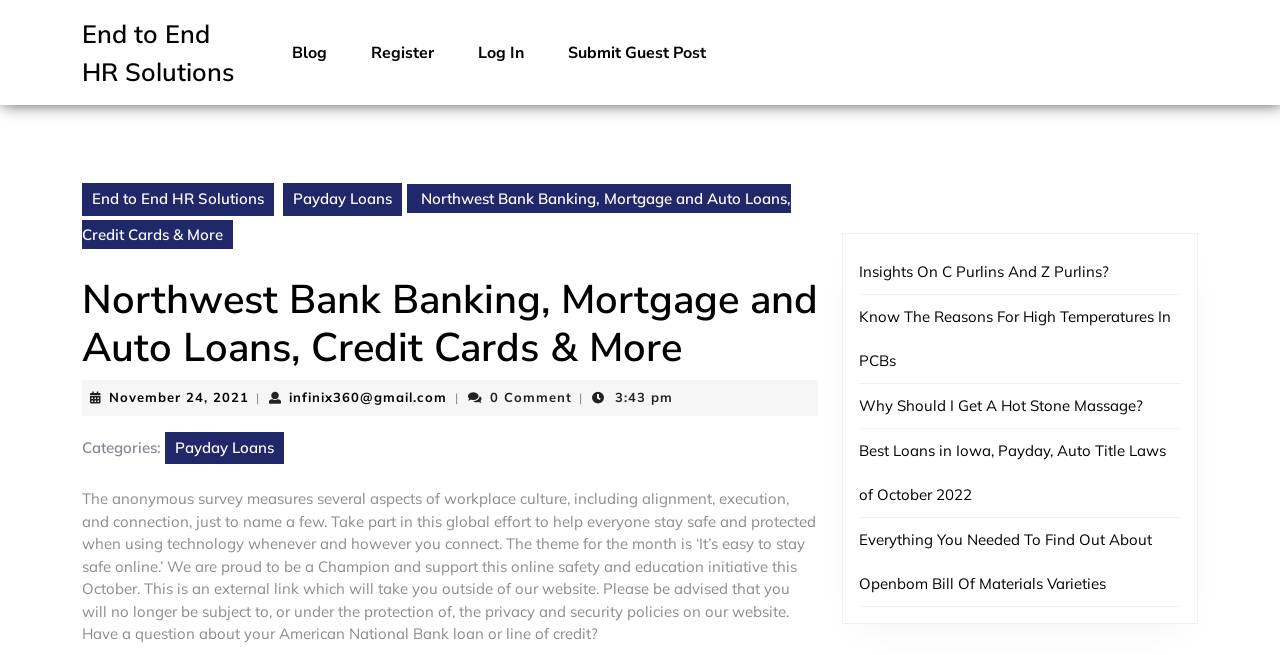Generate the title text from the webpage.

Northwest Bank Banking, Mortgage and Auto Loans, Credit Cards & More